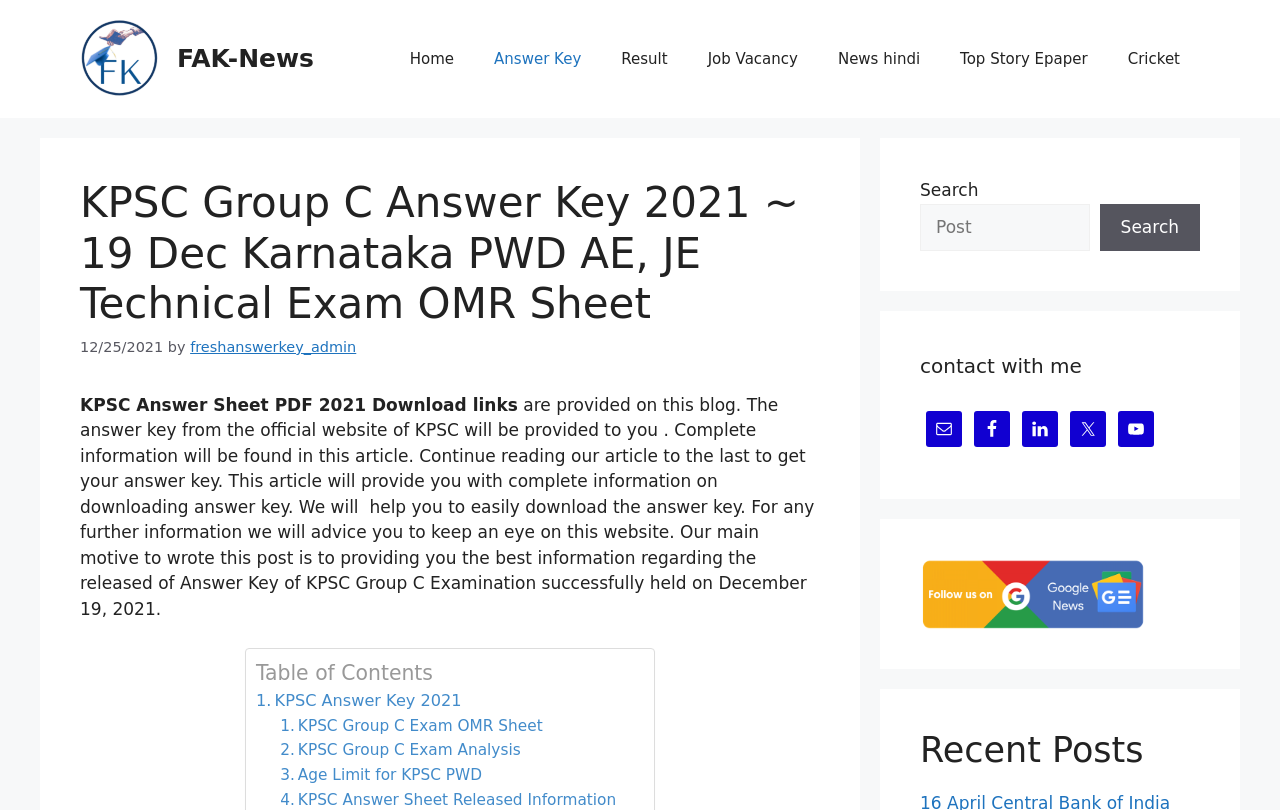Can you specify the bounding box coordinates of the area that needs to be clicked to fulfill the following instruction: "Click on the 'Answer Key' link"?

[0.37, 0.036, 0.47, 0.11]